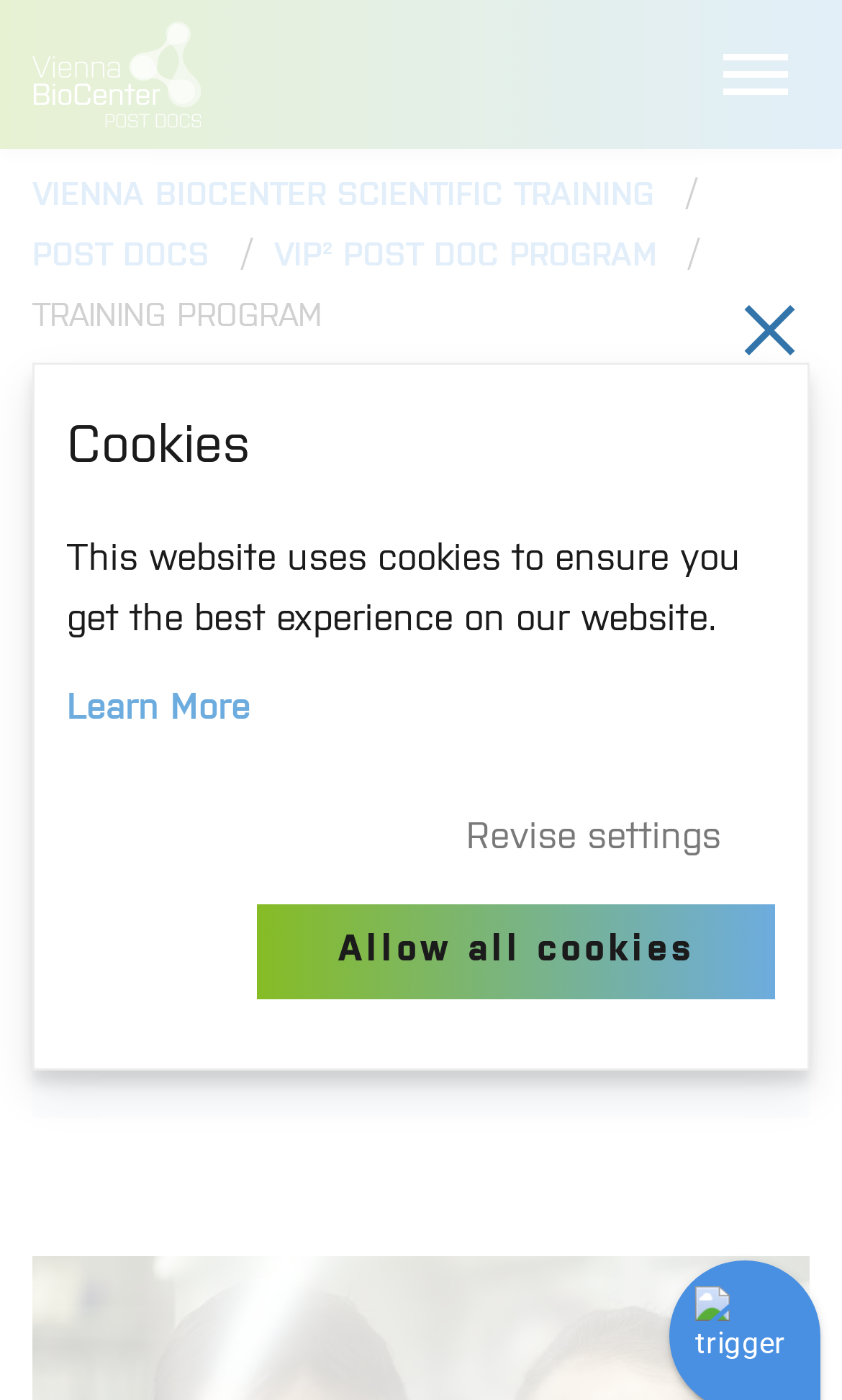Provide an in-depth description of the elements and layout of the webpage.

The webpage is about the training program for postdoctoral researchers at the Vienna BioCenter. At the top, there is a navigation menu with a breadcrumb trail showing the path "VIENNA BIOCENTER SCIENTIFIC TRAINING / POST DOCS / VIP² POST DOC PROGRAM / TRAINING PROGRAM". 

Below the navigation menu, there is a section with a heading "Quick Links" that contains six links to various resources, including "Applications", "Participating Labs", "Two-Mentor Scheme", "Career Guidance", "Training Program", and "Benefits". These links are aligned vertically and are positioned on the left side of the page.

On the right side of the page, there is a button "Toggle Navigation" and another button "Close without saving" which is currently focused. 

Further down the page, there is a section about cookies, with a heading "Cookies" and a paragraph of text explaining that the website uses cookies to ensure the best user experience. Below this text, there is a link "Learn More" and two buttons "Revise settings" and "Allow all cookies".